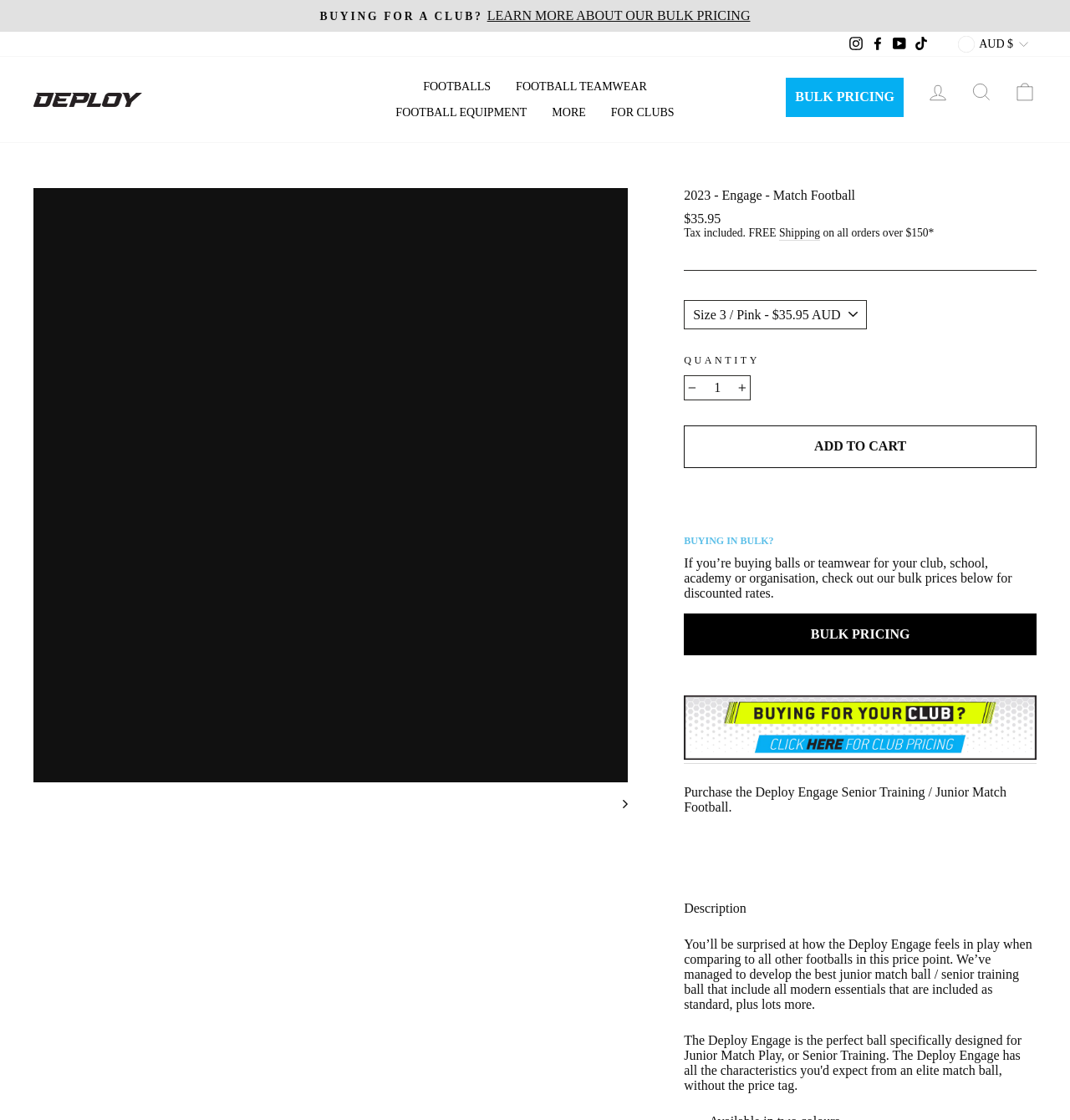Identify the bounding box for the described UI element. Provide the coordinates in (top-left x, top-left y, bottom-right x, bottom-right y) format with values ranging from 0 to 1: +

[0.686, 0.335, 0.702, 0.357]